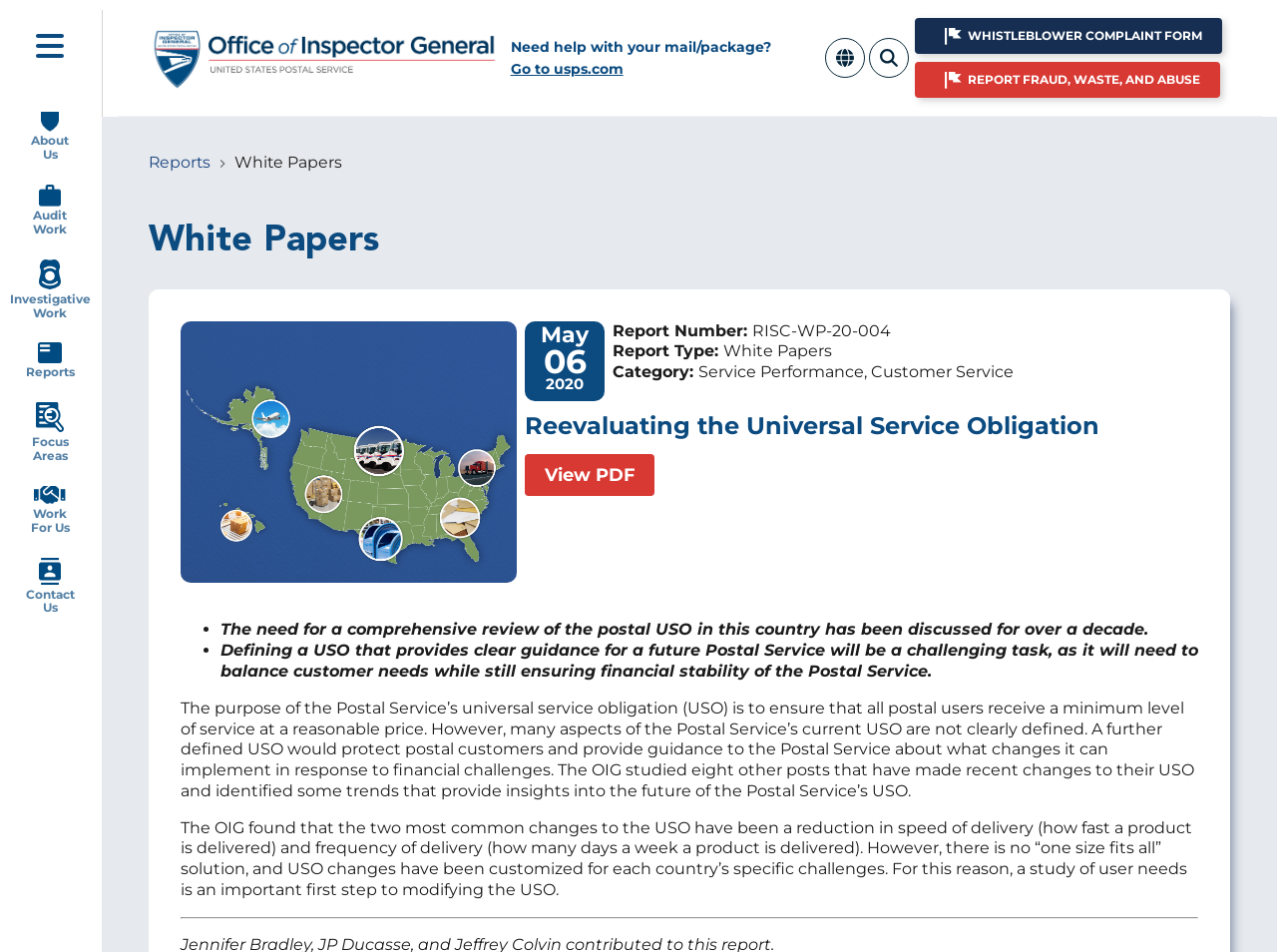Find the bounding box coordinates of the clickable element required to execute the following instruction: "Select Language". Provide the coordinates as four float numbers between 0 and 1, i.e., [left, top, right, bottom].

[0.646, 0.062, 0.677, 0.084]